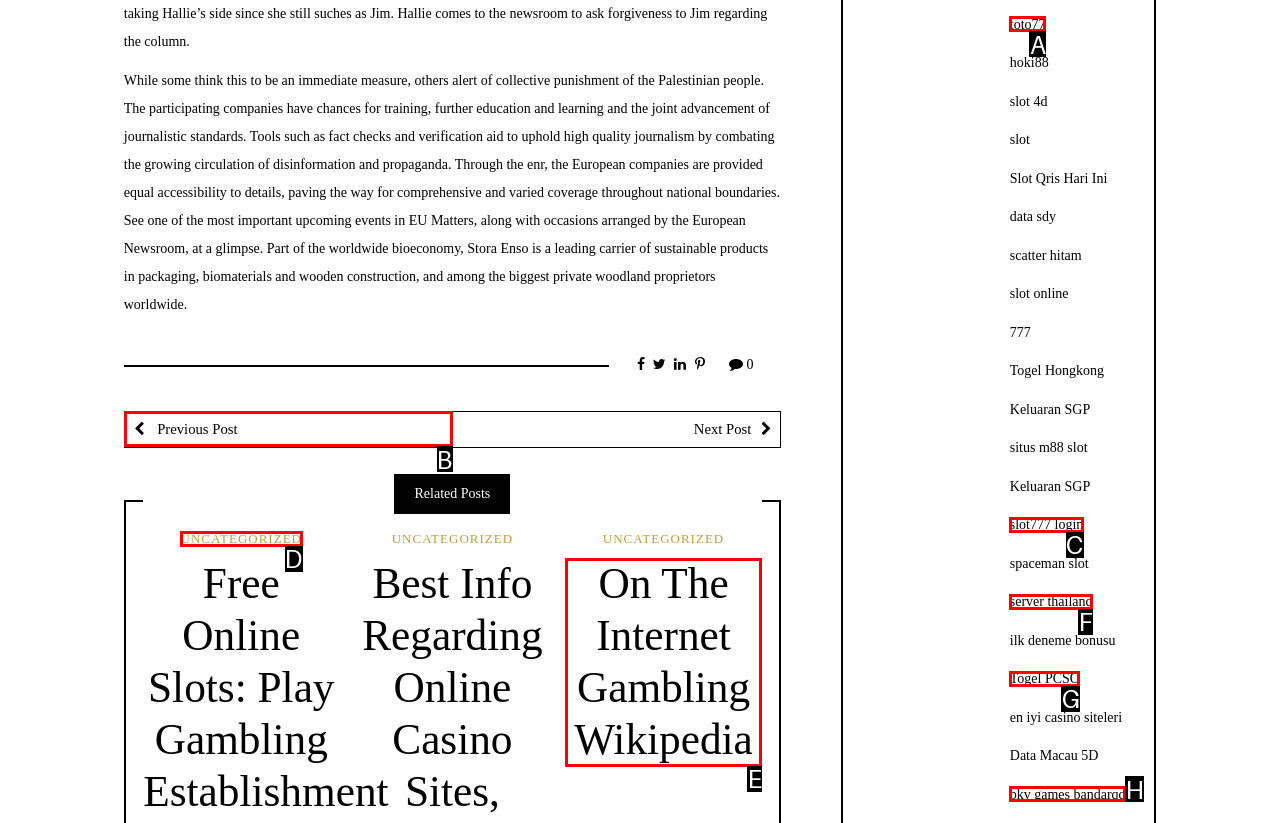Identify the HTML element that best fits the description: Uncategorized. Respond with the letter of the corresponding element.

D